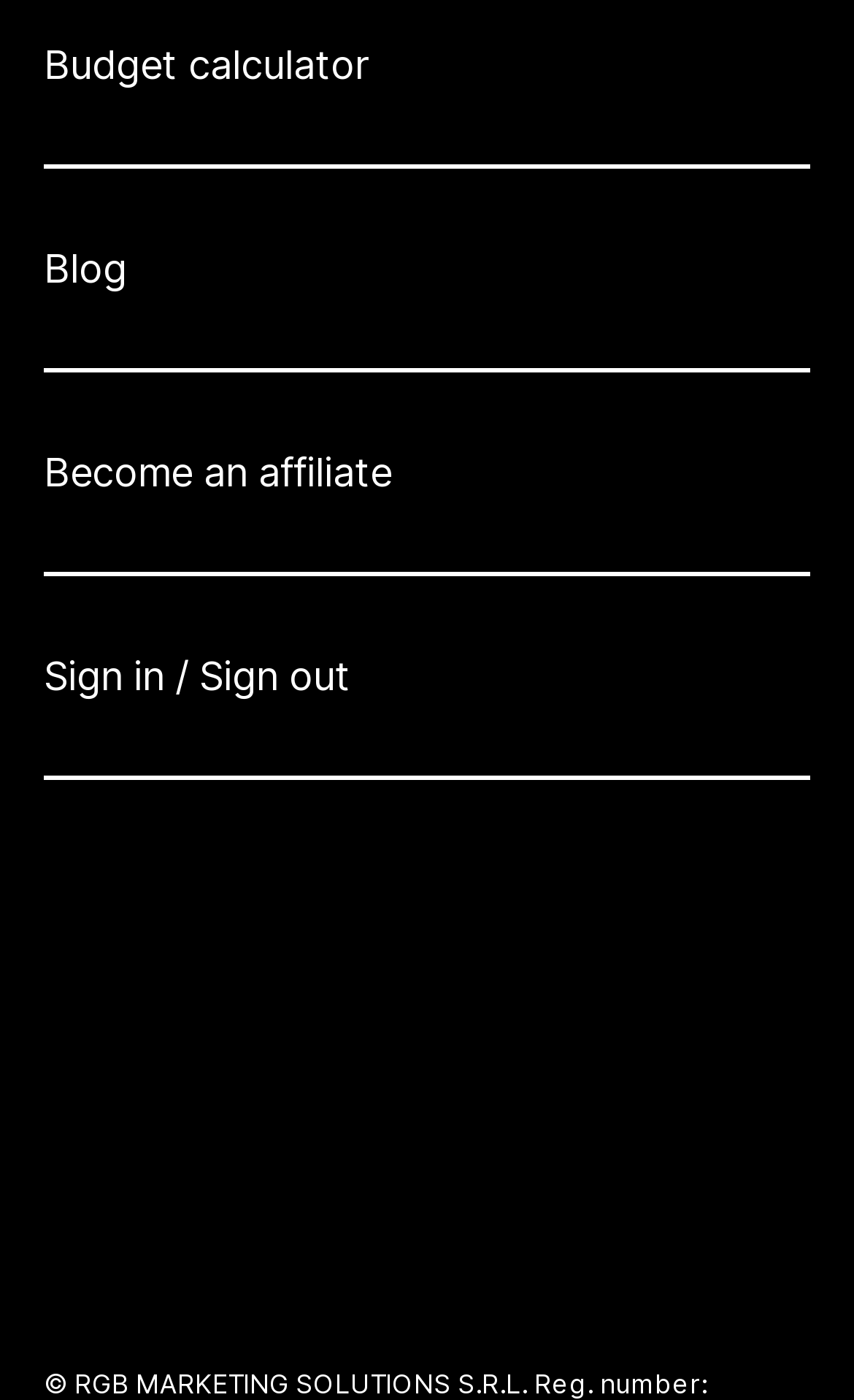How many social media links are there?
Kindly give a detailed and elaborate answer to the question.

I counted the number of social media links by looking at the links at the bottom of the page, which are facebook, instagram, telegram, youtube, and reddit.